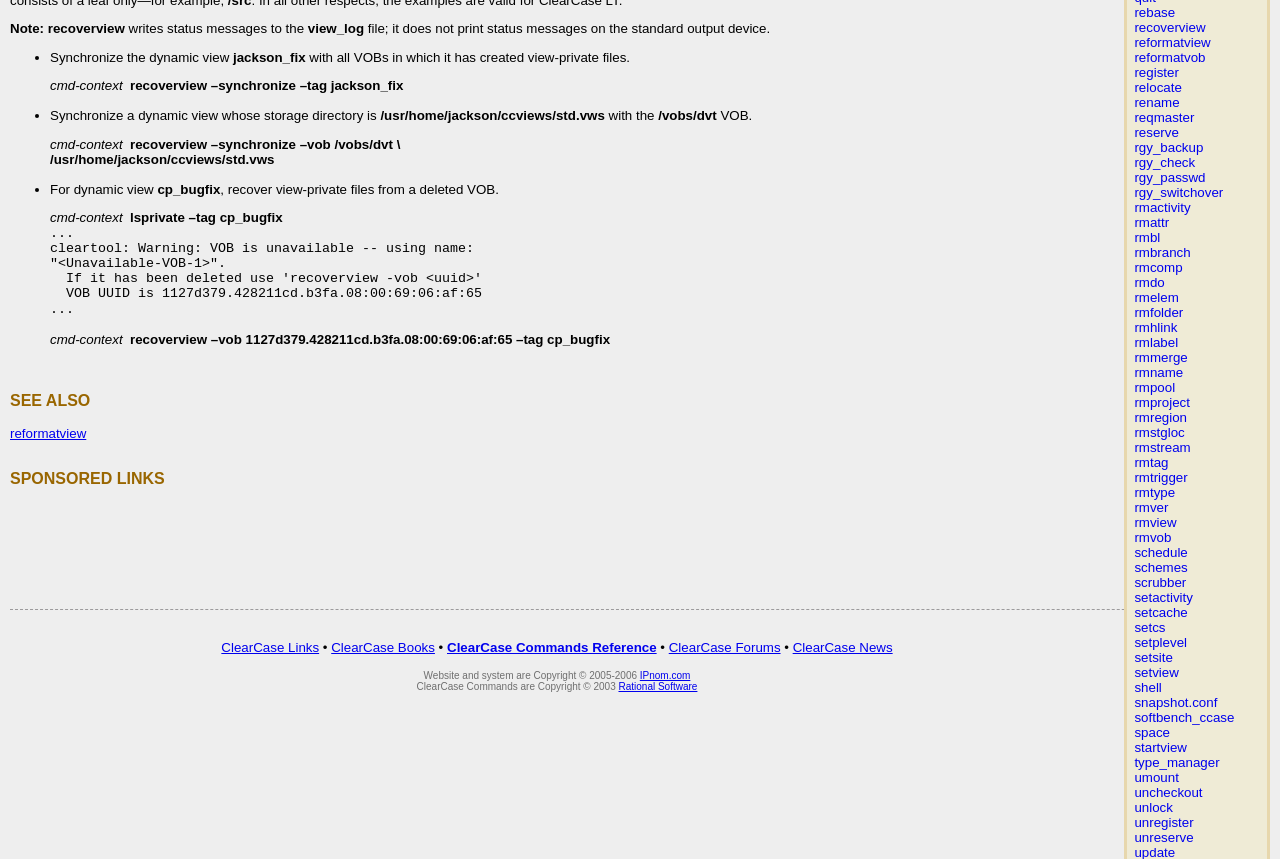Identify the bounding box coordinates necessary to click and complete the given instruction: "Select a colour from the dropdown menu".

None